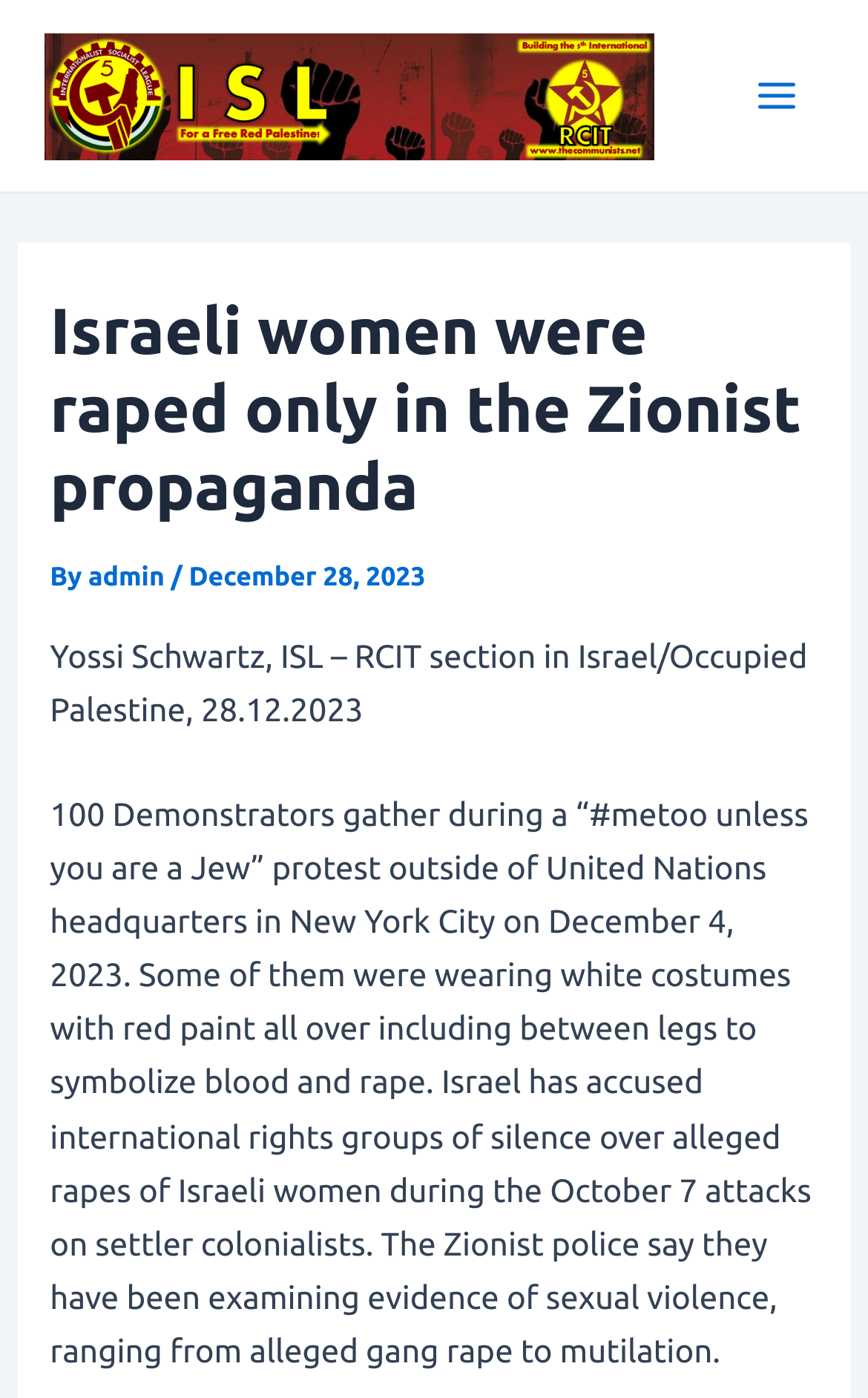What is the date of the article?
Look at the image and answer with only one word or phrase.

December 28, 2023